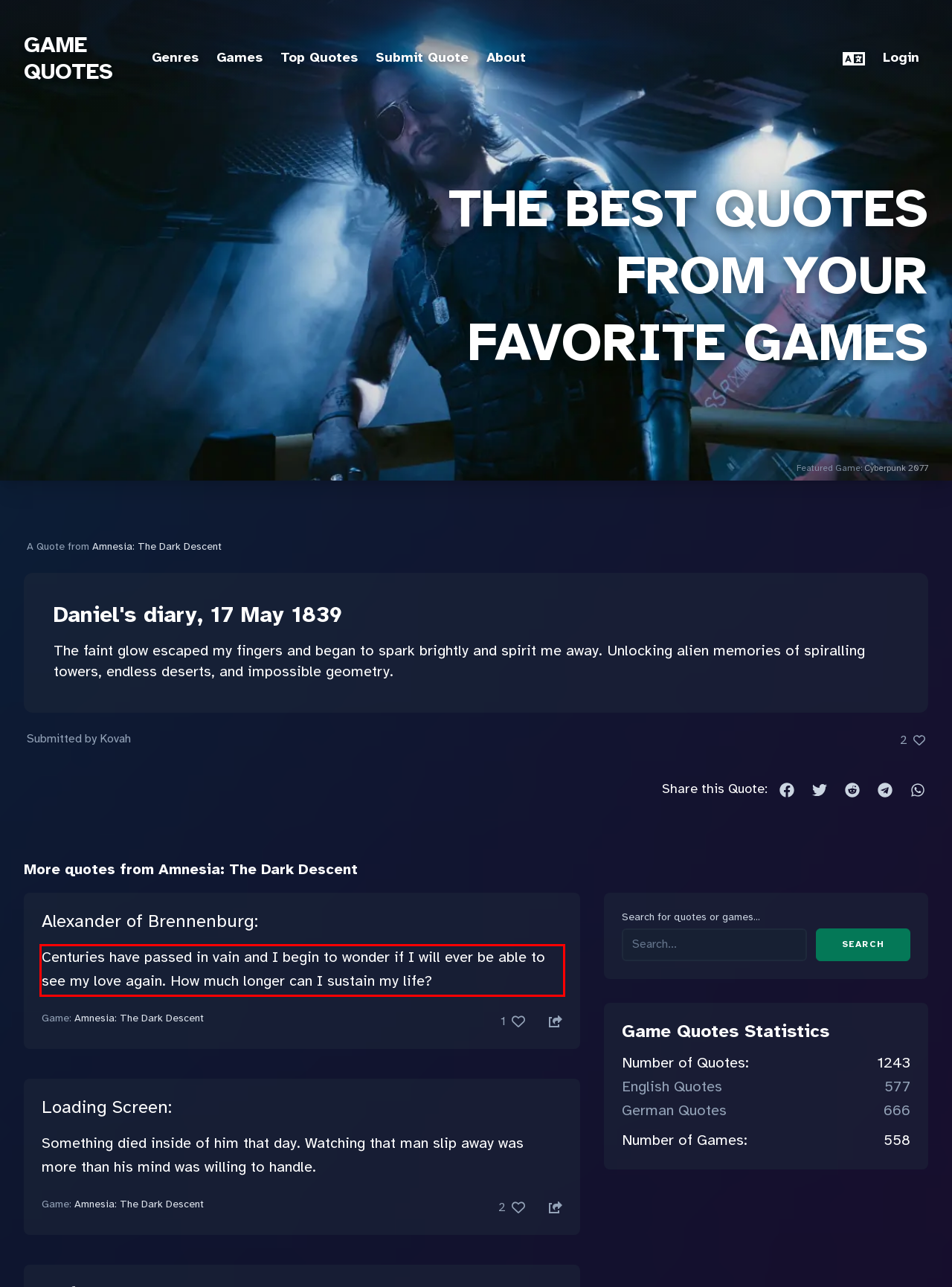Examine the webpage screenshot and use OCR to recognize and output the text within the red bounding box.

Centuries have passed in vain and I begin to wonder if I will ever be able to see my love again. How much longer can I sustain my life?